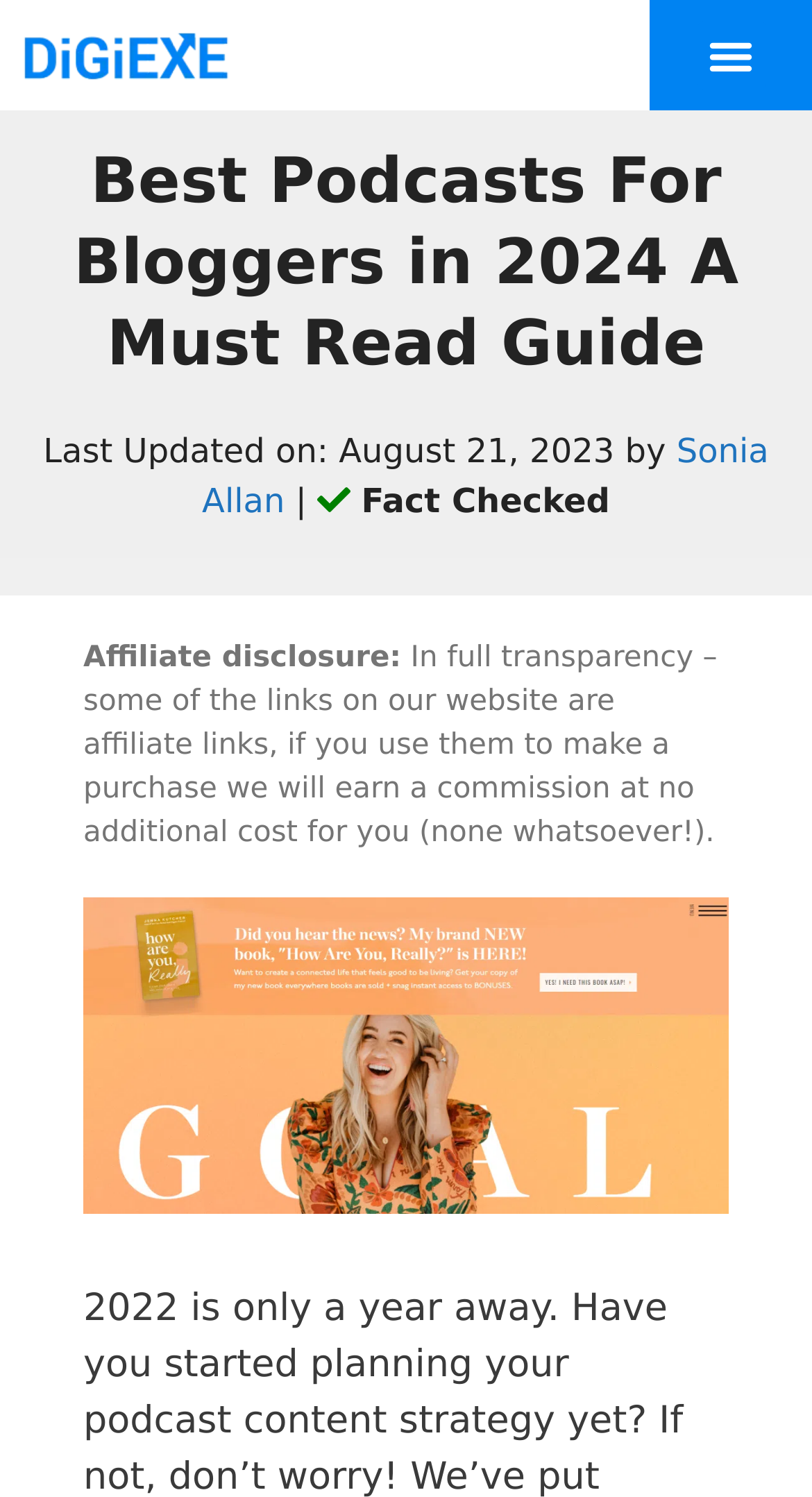Find the bounding box coordinates for the HTML element described in this sentence: "Sonia Allan". Provide the coordinates as four float numbers between 0 and 1, in the format [left, top, right, bottom].

[0.249, 0.288, 0.947, 0.348]